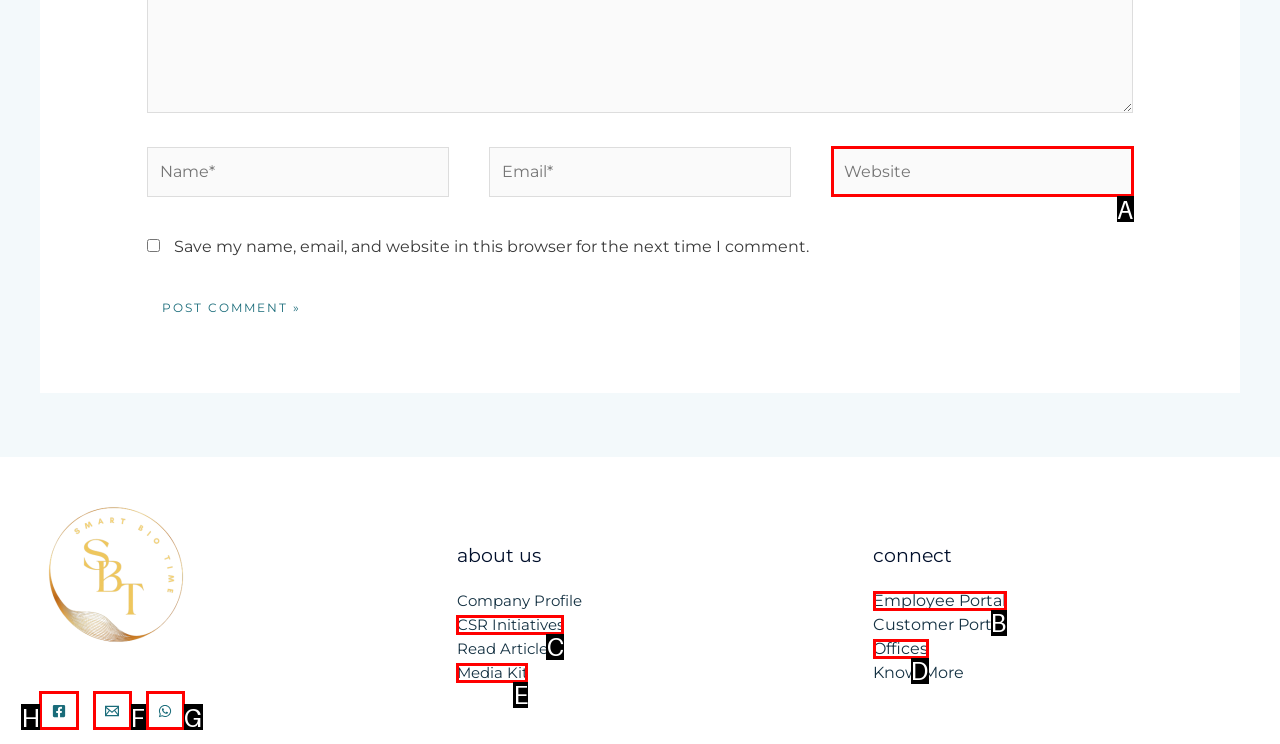To complete the instruction: Visit Facebook, which HTML element should be clicked?
Respond with the option's letter from the provided choices.

H